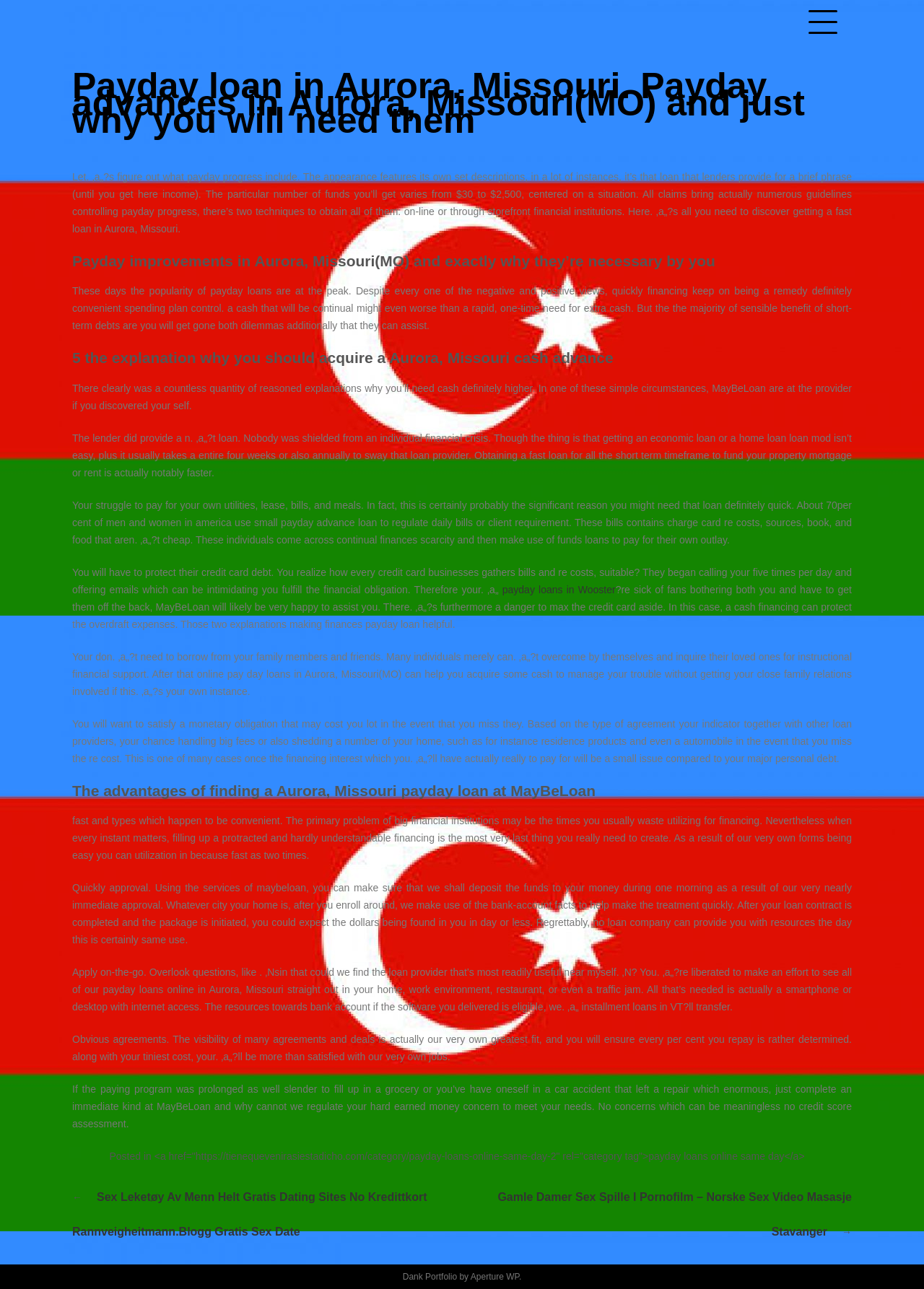Produce an extensive caption that describes everything on the webpage.

This webpage is about payday loans in Aurora, Missouri. At the top, there is a heading that reads "Hacked by Shutter.php" and a link with the same text. Below this, there is a static text "Batalyon Team" and a link with no text.

The main content of the webpage is divided into sections. The first section has a heading that reads "Payday loan in Aurora, Missouri. Payday advances in Aurora, Missouri(MO) and why you need them". This section explains what payday loans are, how they work, and the benefits of using them.

The next section has a heading that reads "Payday improvements in Aurora, Missouri(MO) and why they are necessary by you". This section discusses the popularity of payday loans and their benefits, including convenience and quick access to cash.

The following section has a heading that reads "5 reasons why you should get a Aurora, Missouri cash advance". This section lists five reasons why someone might need a payday loan, including to pay for utilities, rent, and bills, to cover credit card debt, and to avoid borrowing from family and friends.

The next section has a heading that reads "The advantages of getting a Aurora, Missouri payday loan at MayBeLoan". This section lists the benefits of using MayBeLoan, including fast and convenient application, quick approval, and clear agreements.

At the bottom of the webpage, there is a footer section with a static text that reads "Posted in payday loans online same day". There is also a navigation section with links to other pages, including "Entradas" and "Navegación de entradas". Additionally, there are two links to other websites with unrelated content.

Finally, at the very bottom of the webpage, there is a static text that reads "Dank Portfolio by" and a link to "Aperture WP".